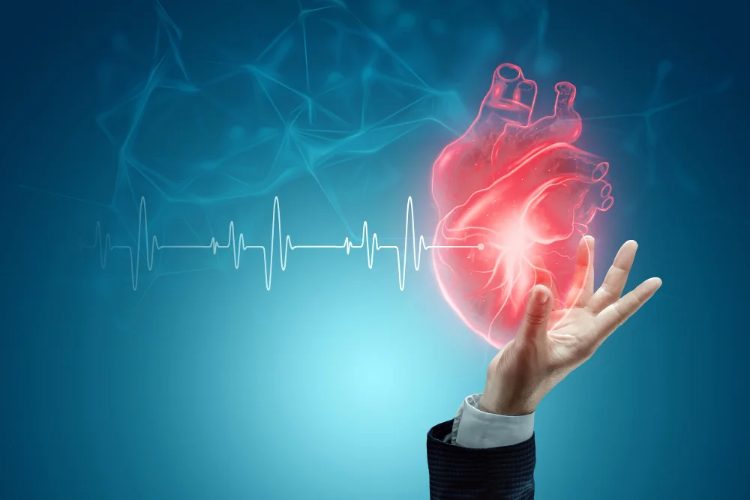What is the purpose of the vital sign monitor line?
Answer briefly with a single word or phrase based on the image.

to illustrate heartbeat rhythm